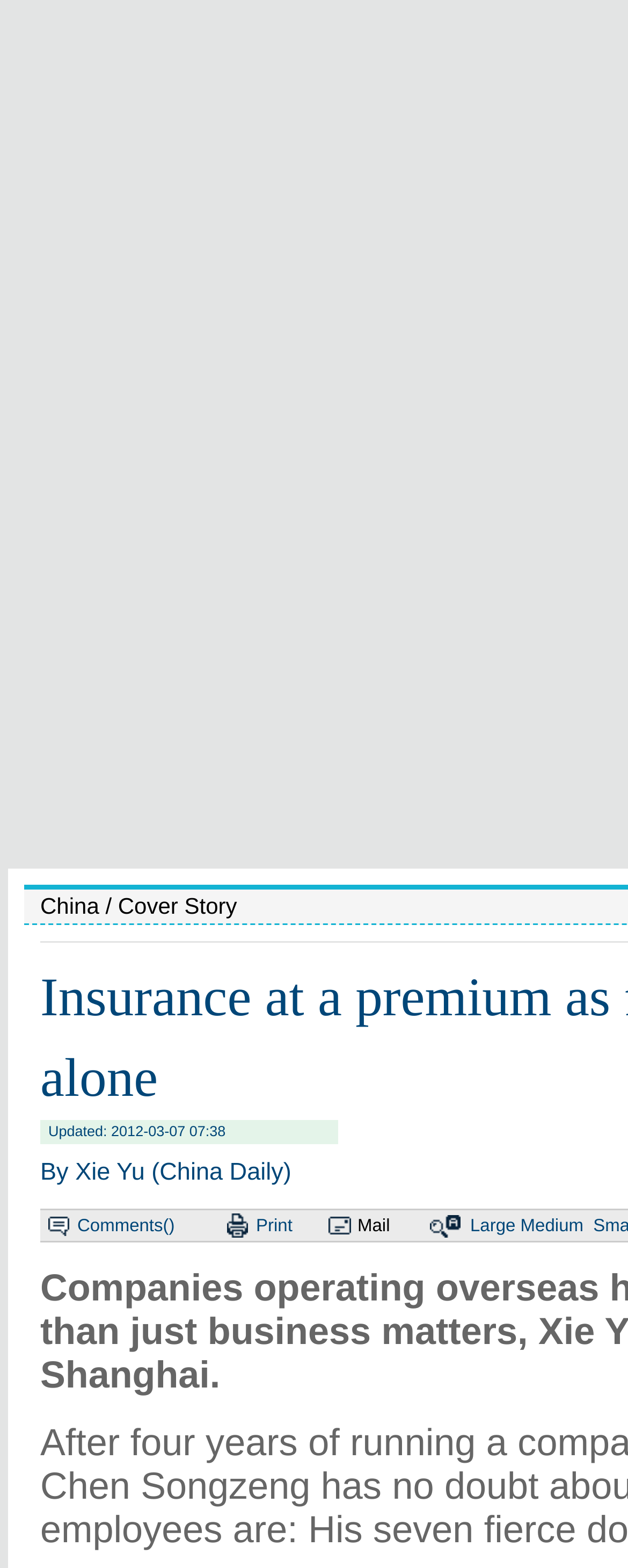Given the element description "Medium" in the screenshot, predict the bounding box coordinates of that UI element.

[0.829, 0.776, 0.929, 0.788]